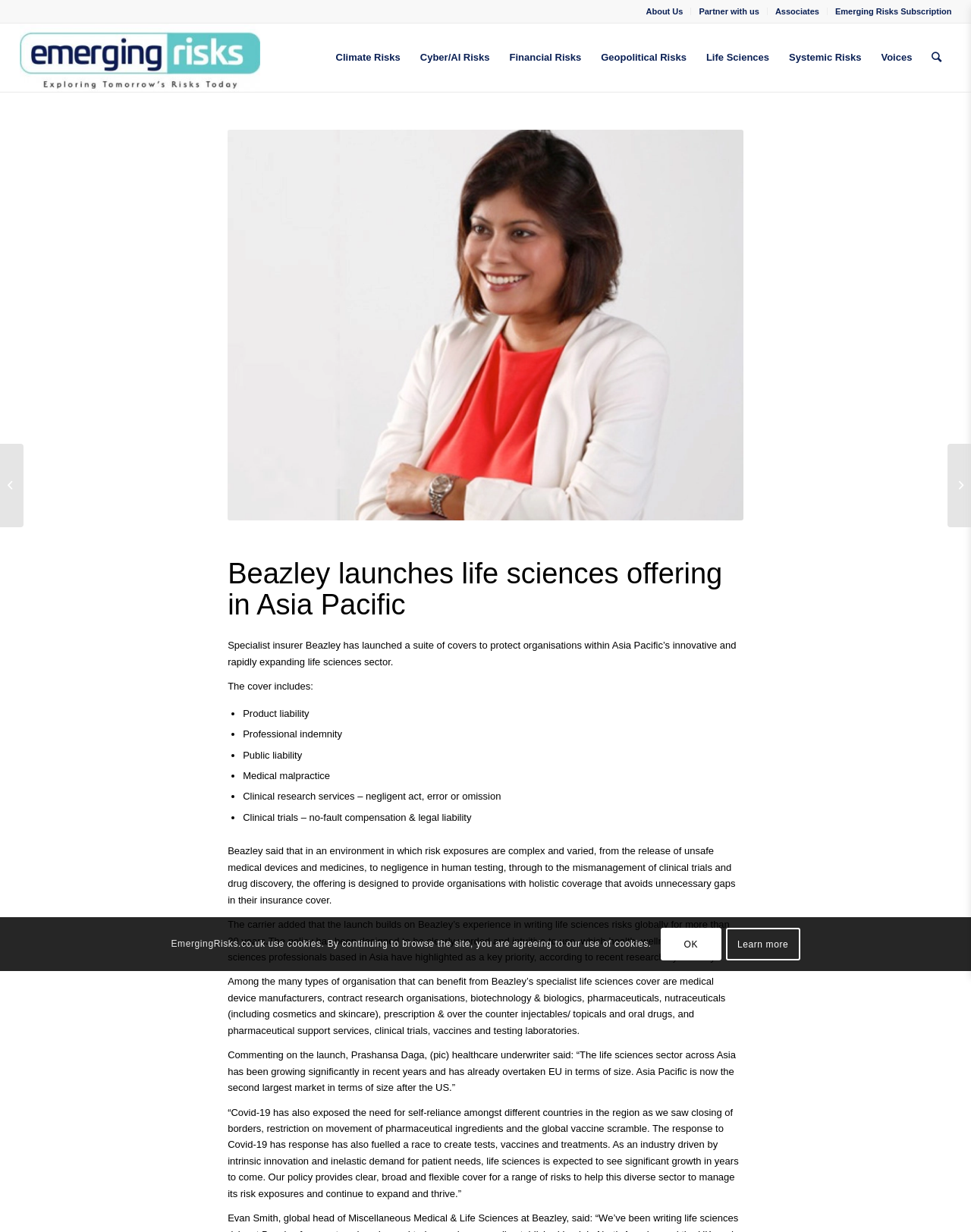Please find and report the bounding box coordinates of the element to click in order to perform the following action: "Read more about Forest fears as COP26 looms". The coordinates should be expressed as four float numbers between 0 and 1, in the format [left, top, right, bottom].

[0.976, 0.36, 1.0, 0.428]